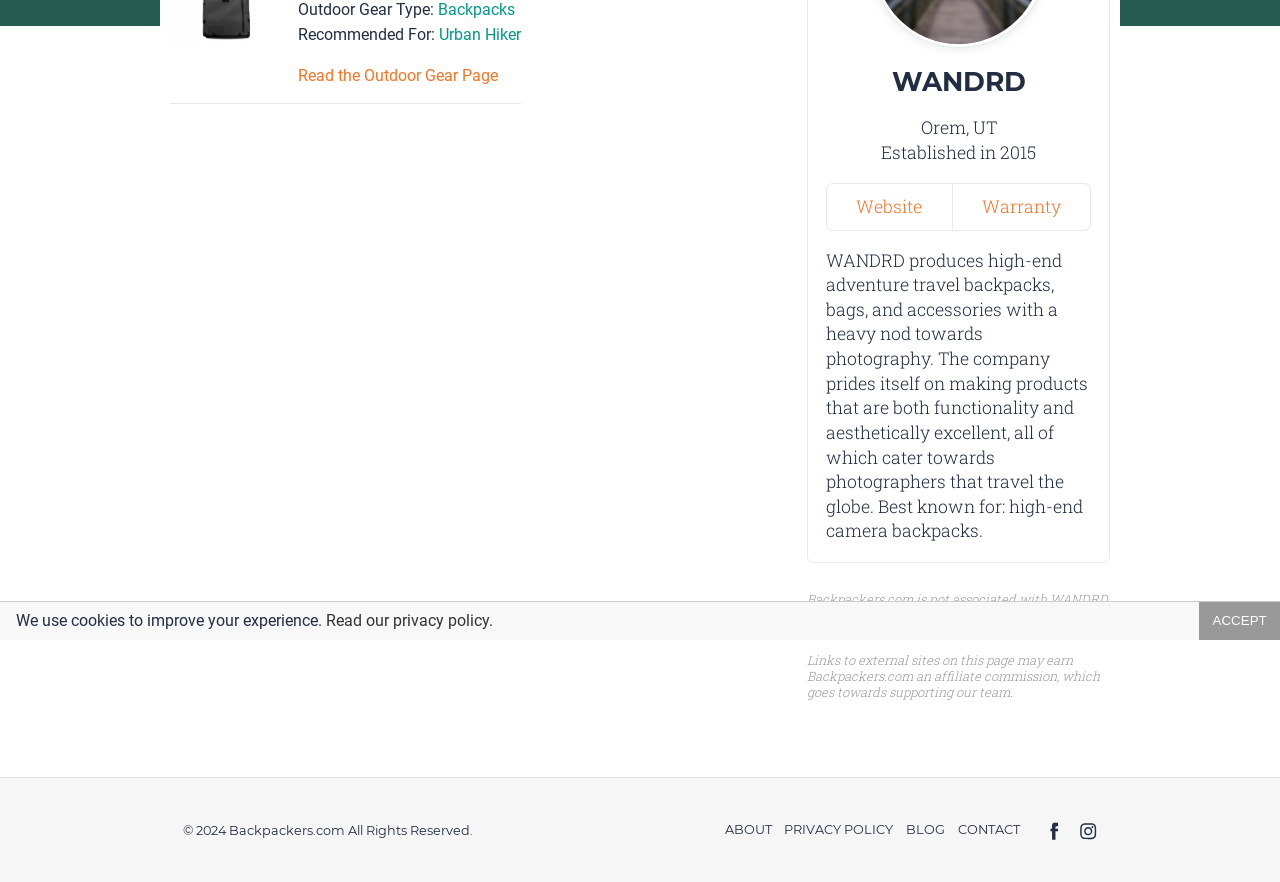Identify the bounding box for the UI element that is described as follows: "Warranty".

[0.744, 0.208, 0.853, 0.262]